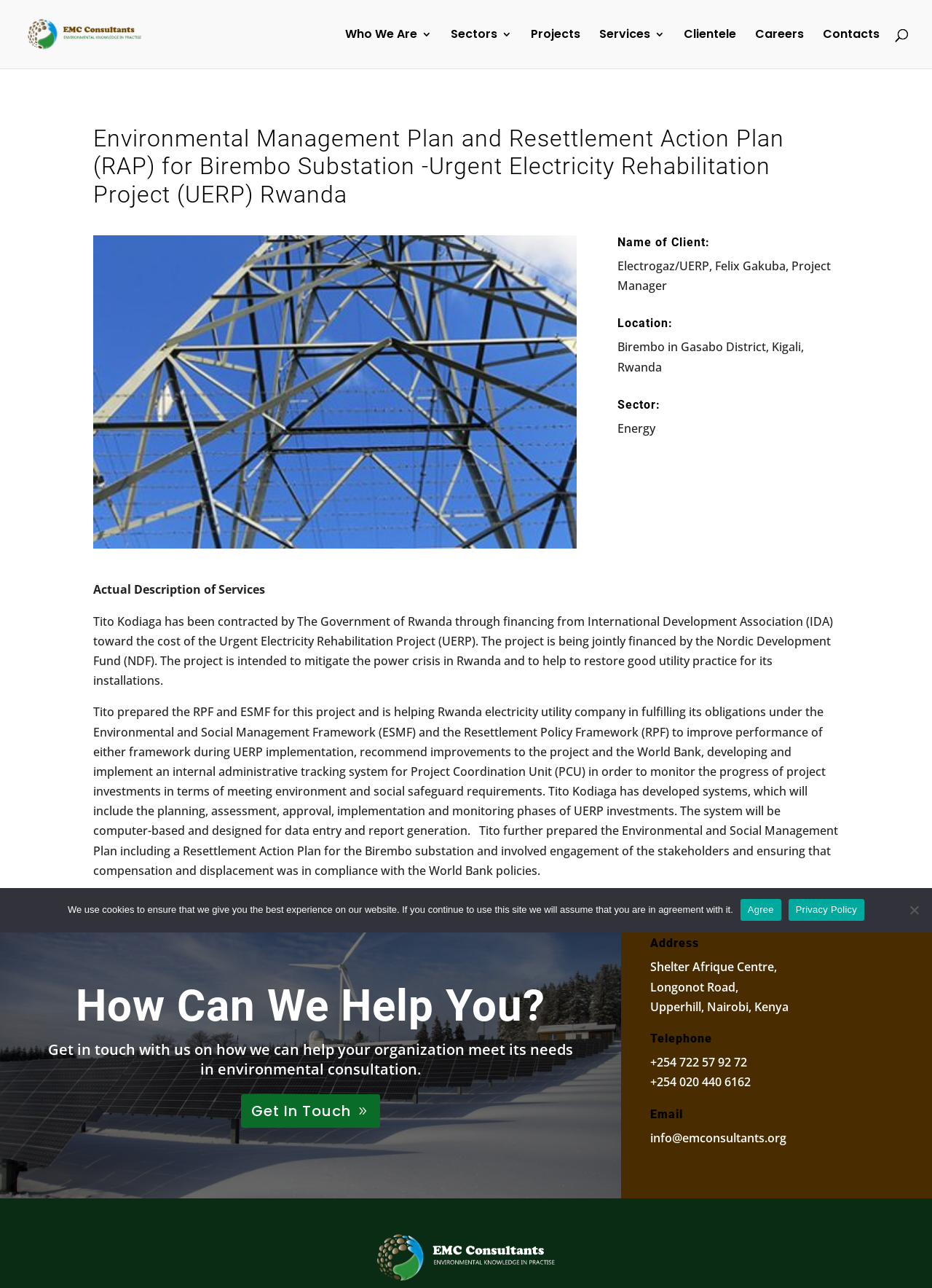Locate the bounding box coordinates of the element's region that should be clicked to carry out the following instruction: "Click the 'Get In Touch' link". The coordinates need to be four float numbers between 0 and 1, i.e., [left, top, right, bottom].

[0.259, 0.849, 0.408, 0.875]